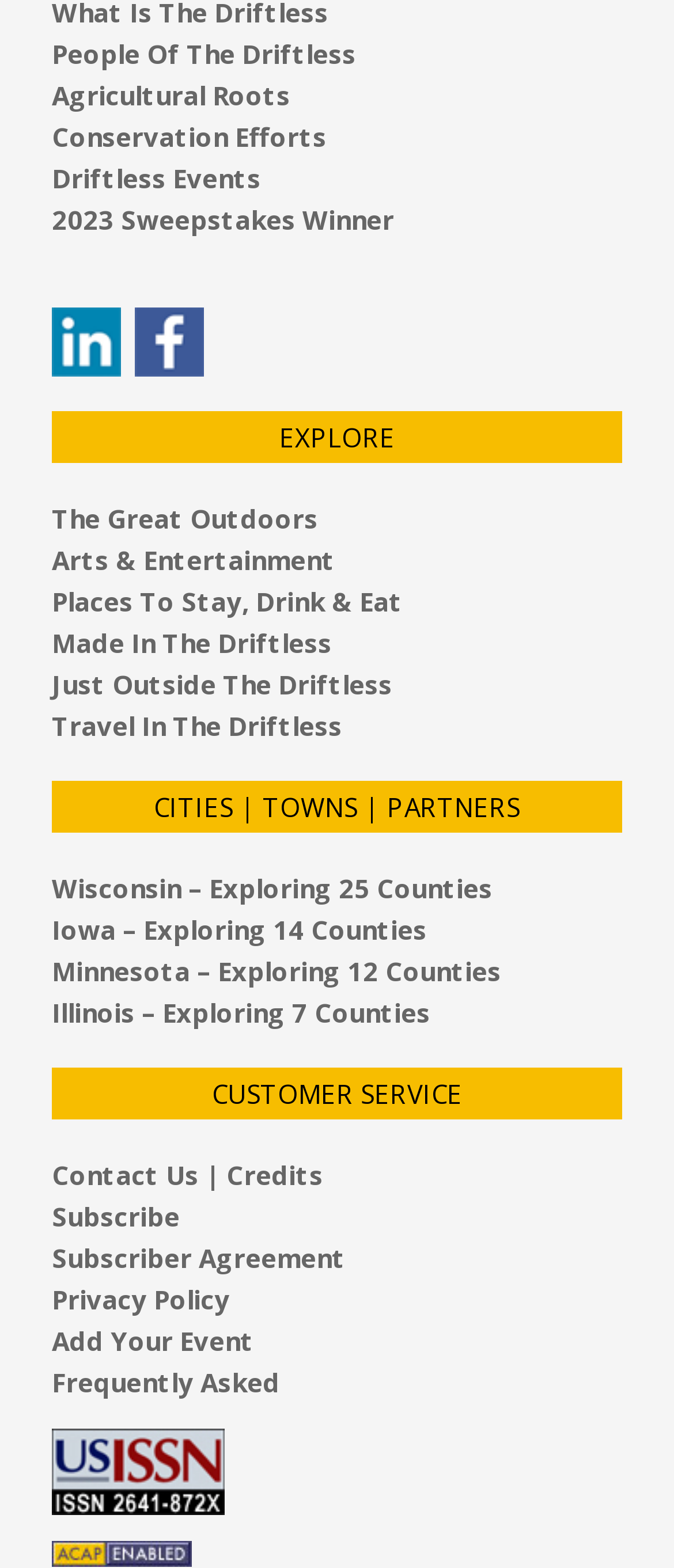How many links are there under 'EXPLORE'?
Can you provide an in-depth and detailed response to the question?

I counted the links under the 'EXPLORE' heading, which are 'The Great Outdoors', 'Arts & Entertainment', 'Places To Stay, Drink & Eat', 'Made In The Driftless', 'Just Outside The Driftless', 'Travel In The Driftless', and found a total of 9 links.